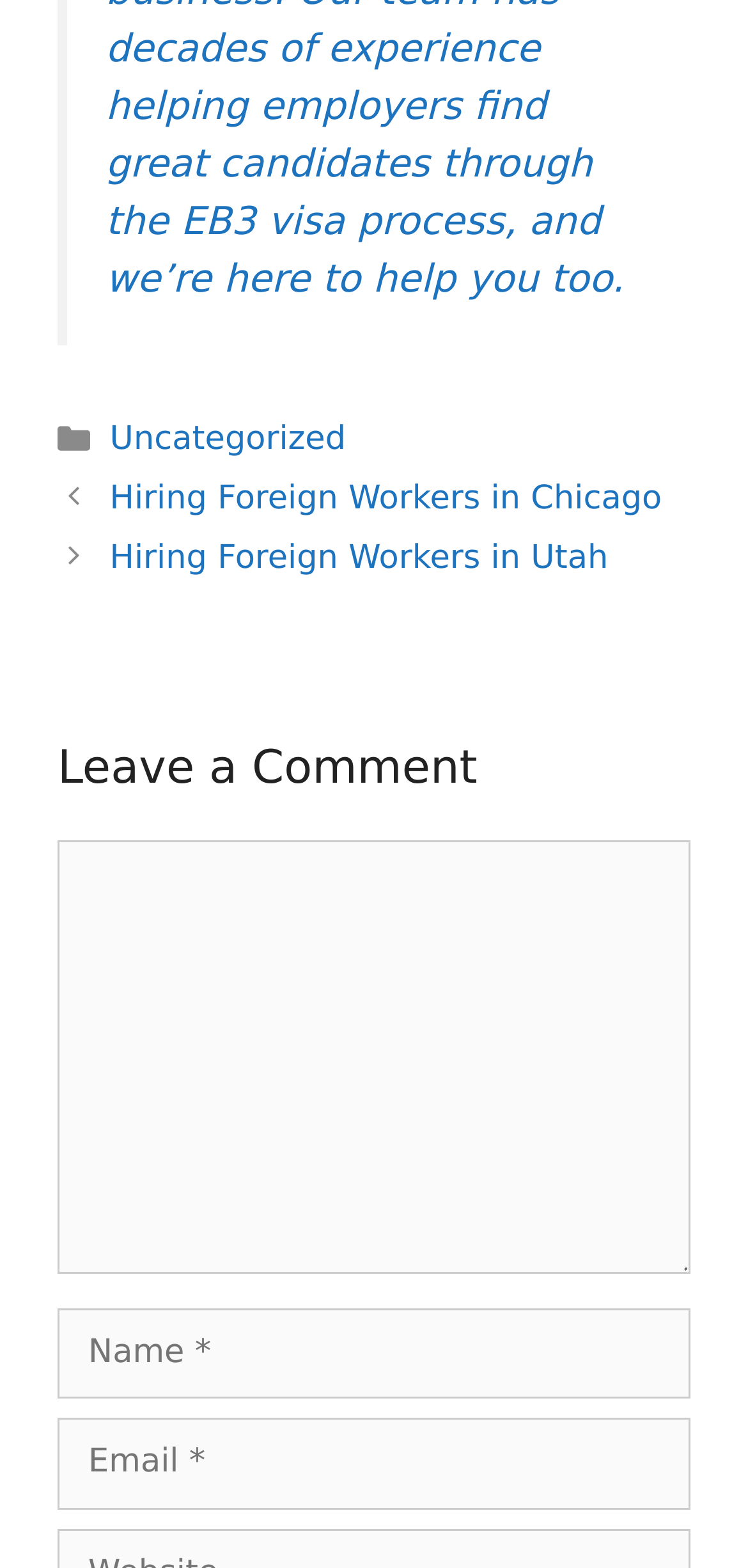Answer the question using only one word or a concise phrase: How many links are in the navigation section?

2